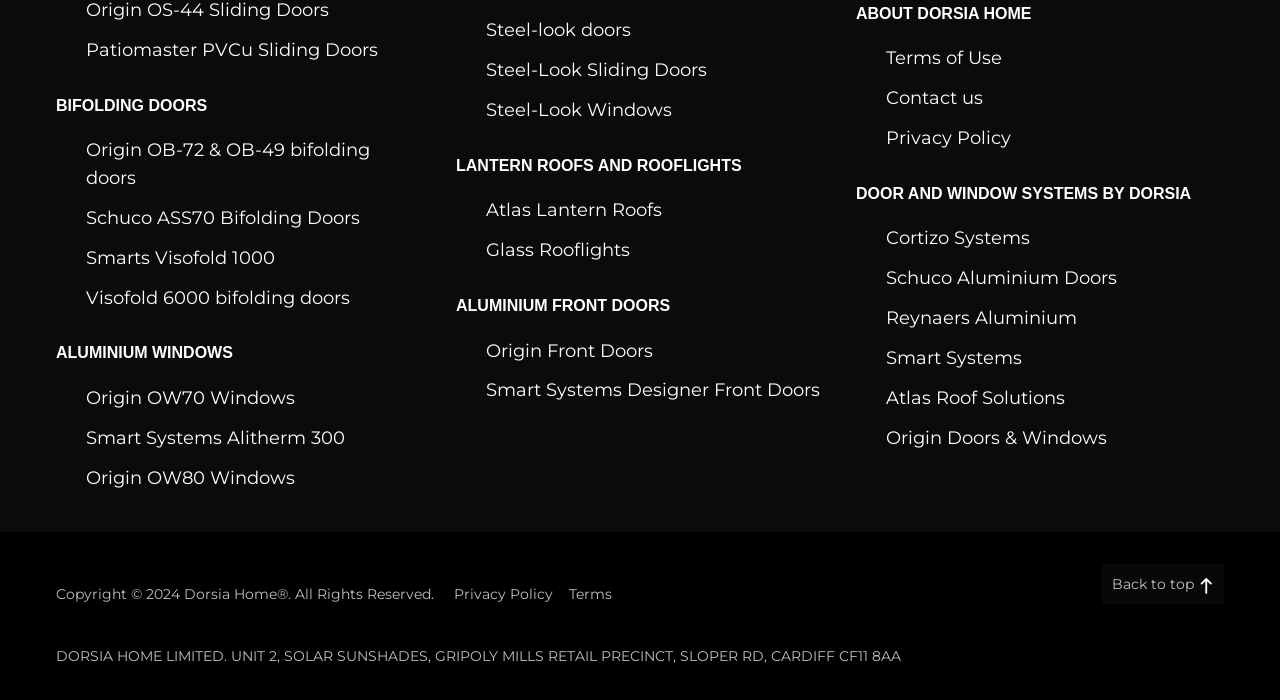Identify the coordinates of the bounding box for the element that must be clicked to accomplish the instruction: "Contact Us".

None